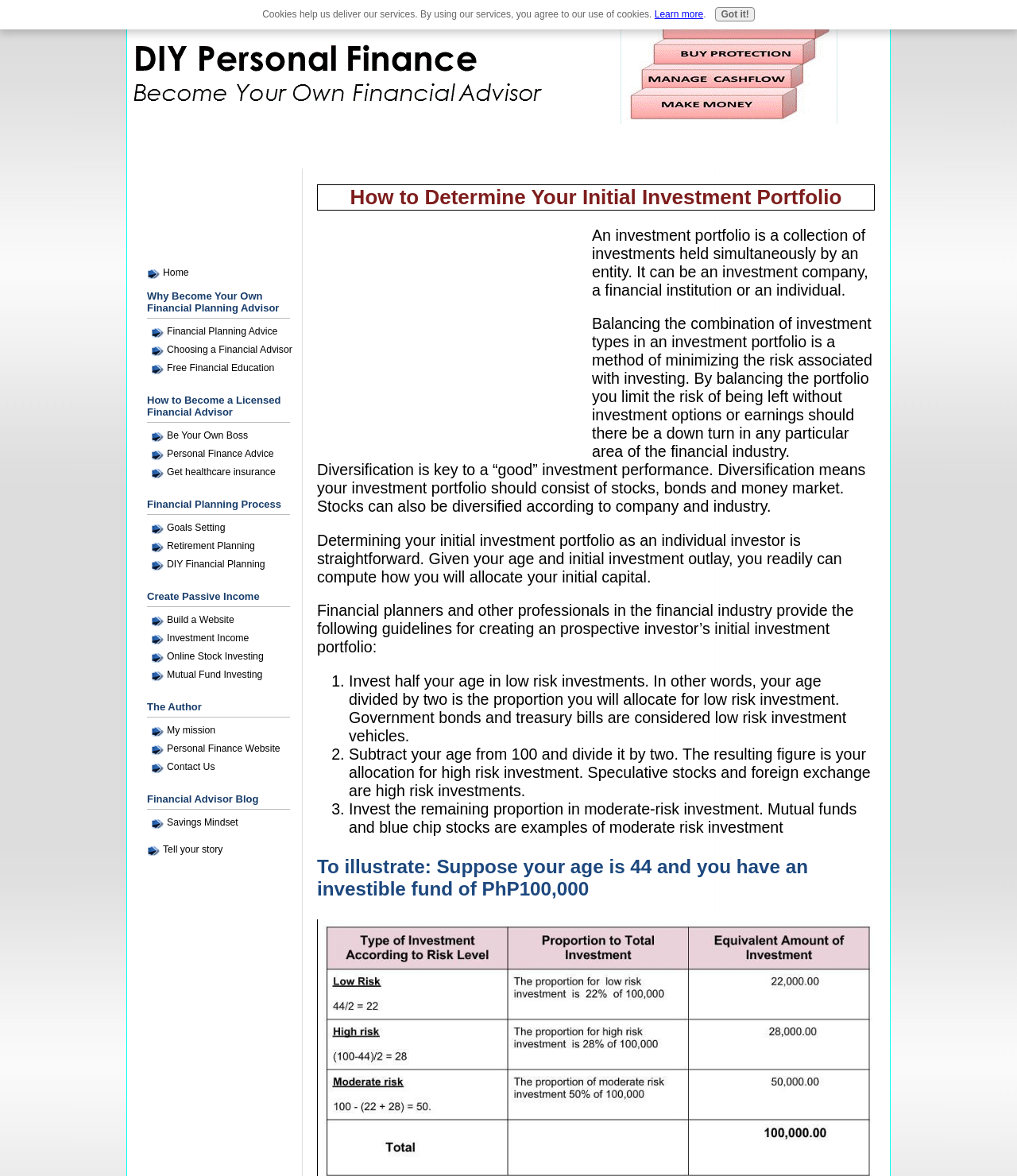Extract the bounding box coordinates for the HTML element that matches this description: "Home". The coordinates should be four float numbers between 0 and 1, i.e., [left, top, right, bottom].

[0.145, 0.225, 0.297, 0.239]